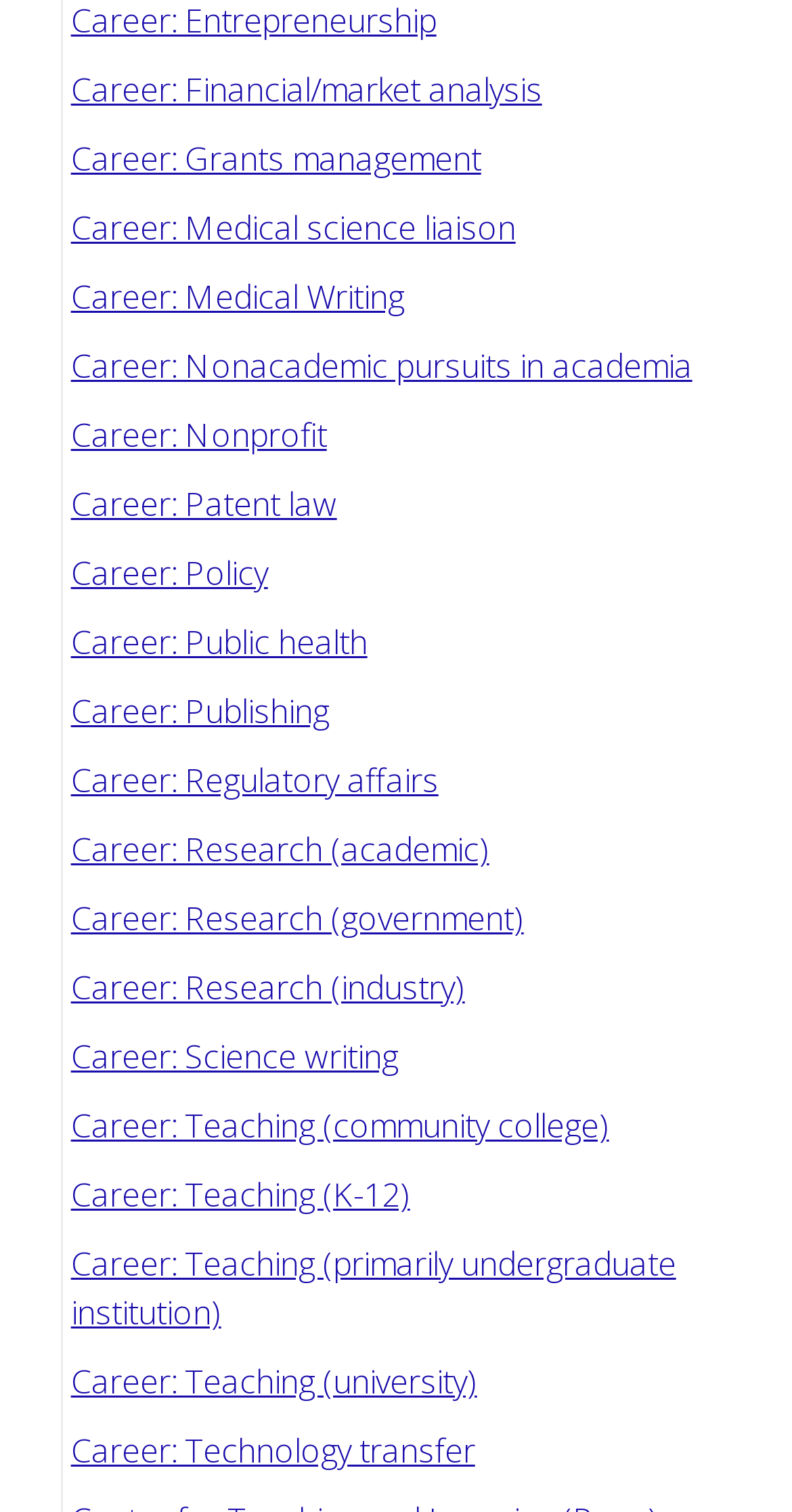Please give a concise answer to this question using a single word or phrase: 
How many career options are listed?

19